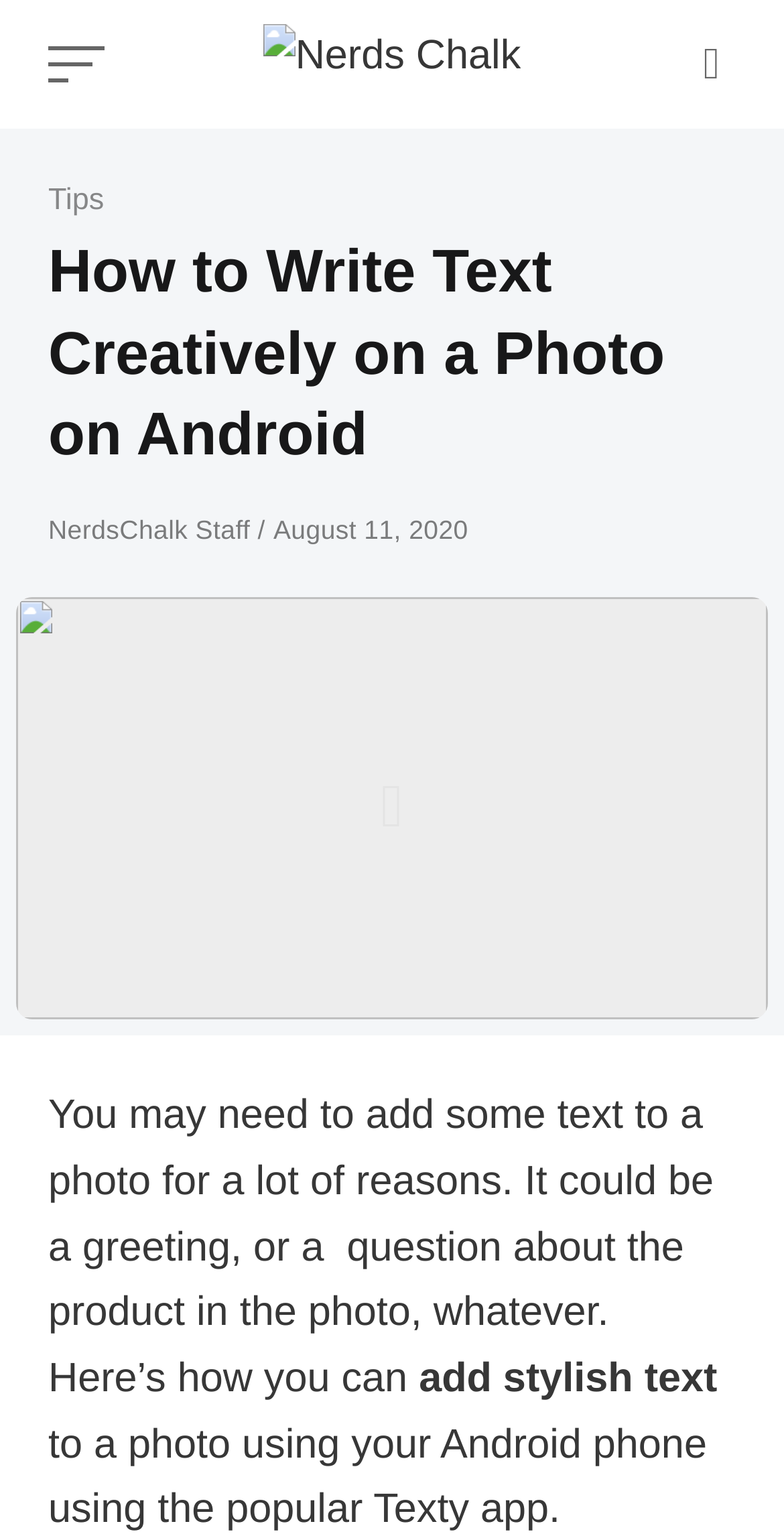Provide a thorough description of the webpage you see.

The webpage is about a tutorial on how to write text creatively on a photo on an Android phone. At the top left corner, there is a button to open or close the menu. Next to it, there is a link to "Nerds Chalk" with an accompanying image. On the top right corner, there is another button to open or close the search function.

Below the top navigation bar, there is a header section that spans the entire width of the page. Within this section, there are several elements, including a "Category" label, a link to "Tips", a heading that repeats the title of the webpage, an "Author" label, a link to the author's name, a "Published on" label, and a timestamp showing the publication date, August 11, 2020.

Below the header section, there is a large figure that takes up most of the page's width. Underneath the figure, there is a block of text that explains the purpose of adding text to a photo, such as for greetings or questions about a product. The text then guides the reader on how to add stylish text to a photo using an Android phone and the Texty app.